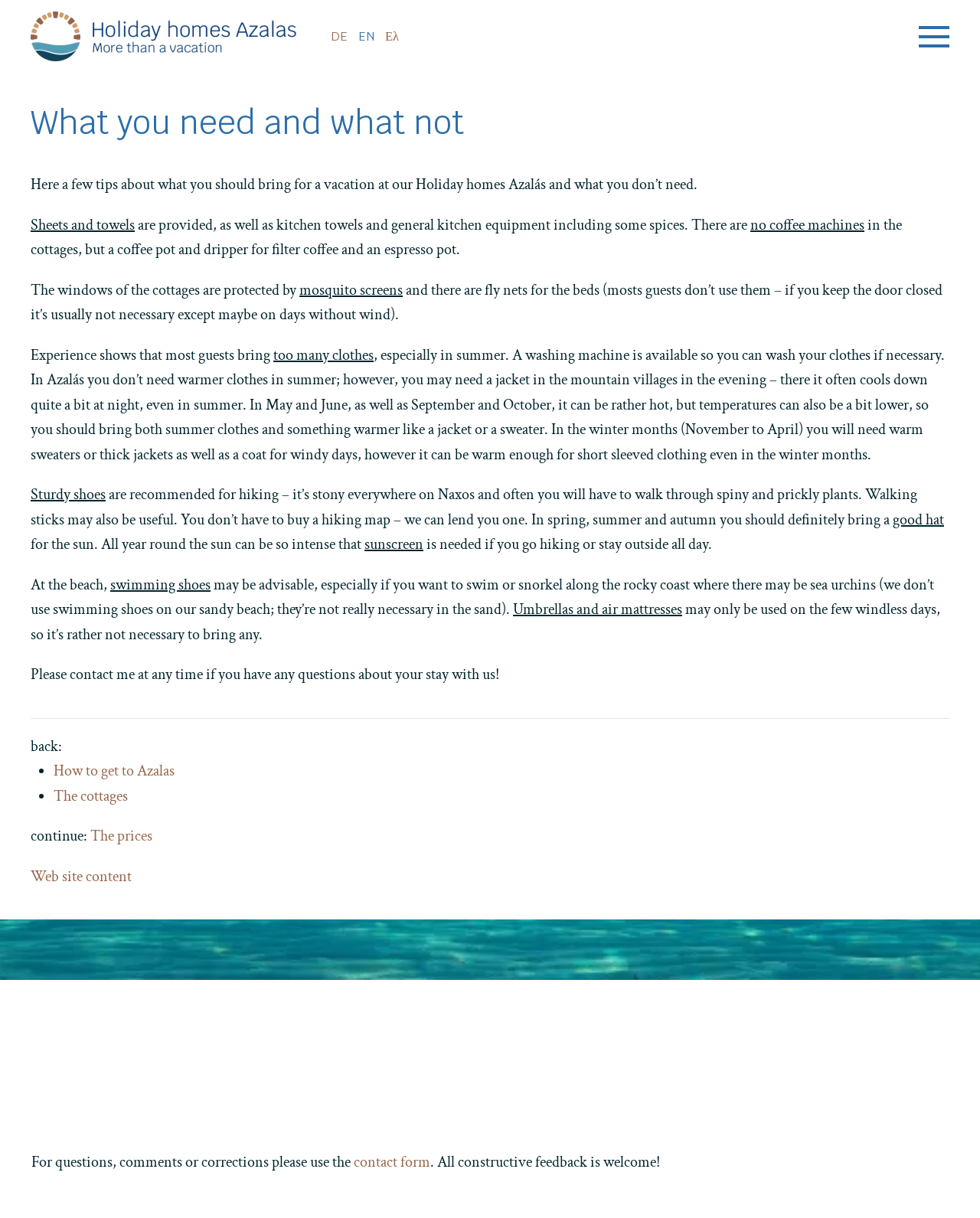Why are sturdy shoes recommended?
Relying on the image, give a concise answer in one word or a brief phrase.

For hiking